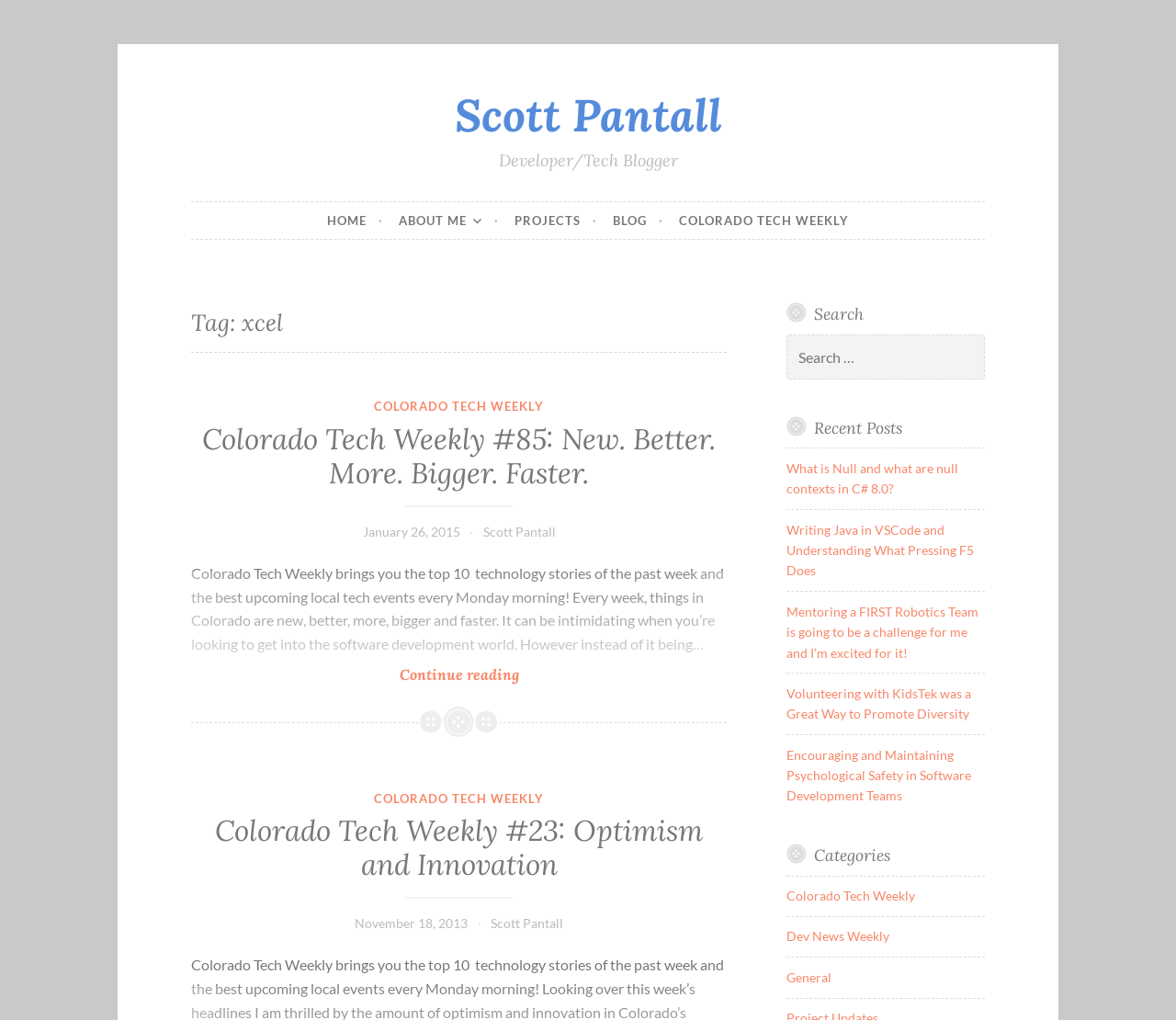How many recent posts are listed on the webpage?
Look at the screenshot and respond with one word or a short phrase.

5